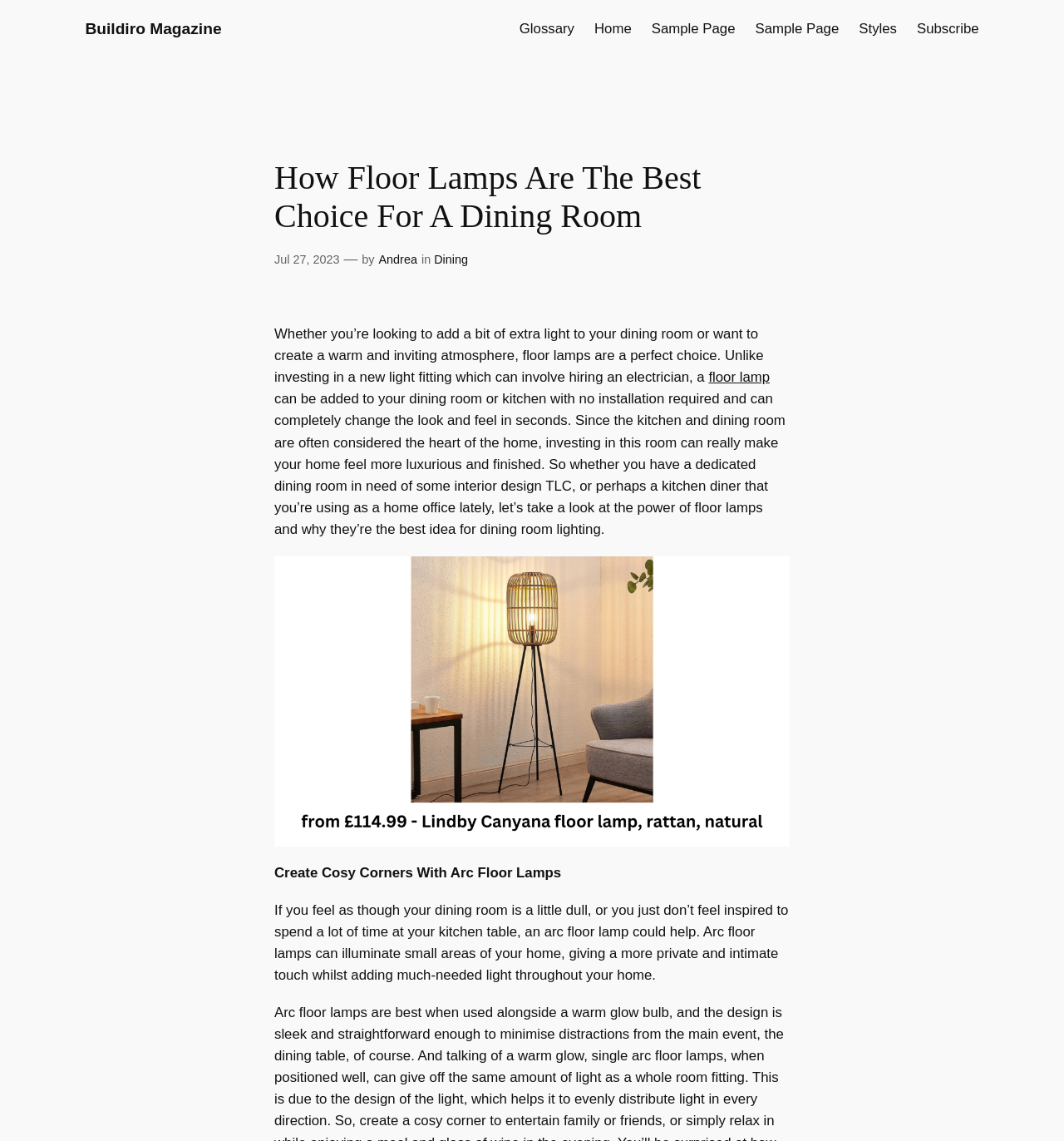Bounding box coordinates are specified in the format (top-left x, top-left y, bottom-right x, bottom-right y). All values are floating point numbers bounded between 0 and 1. Please provide the bounding box coordinate of the region this sentence describes: floor lamp

[0.666, 0.324, 0.723, 0.338]